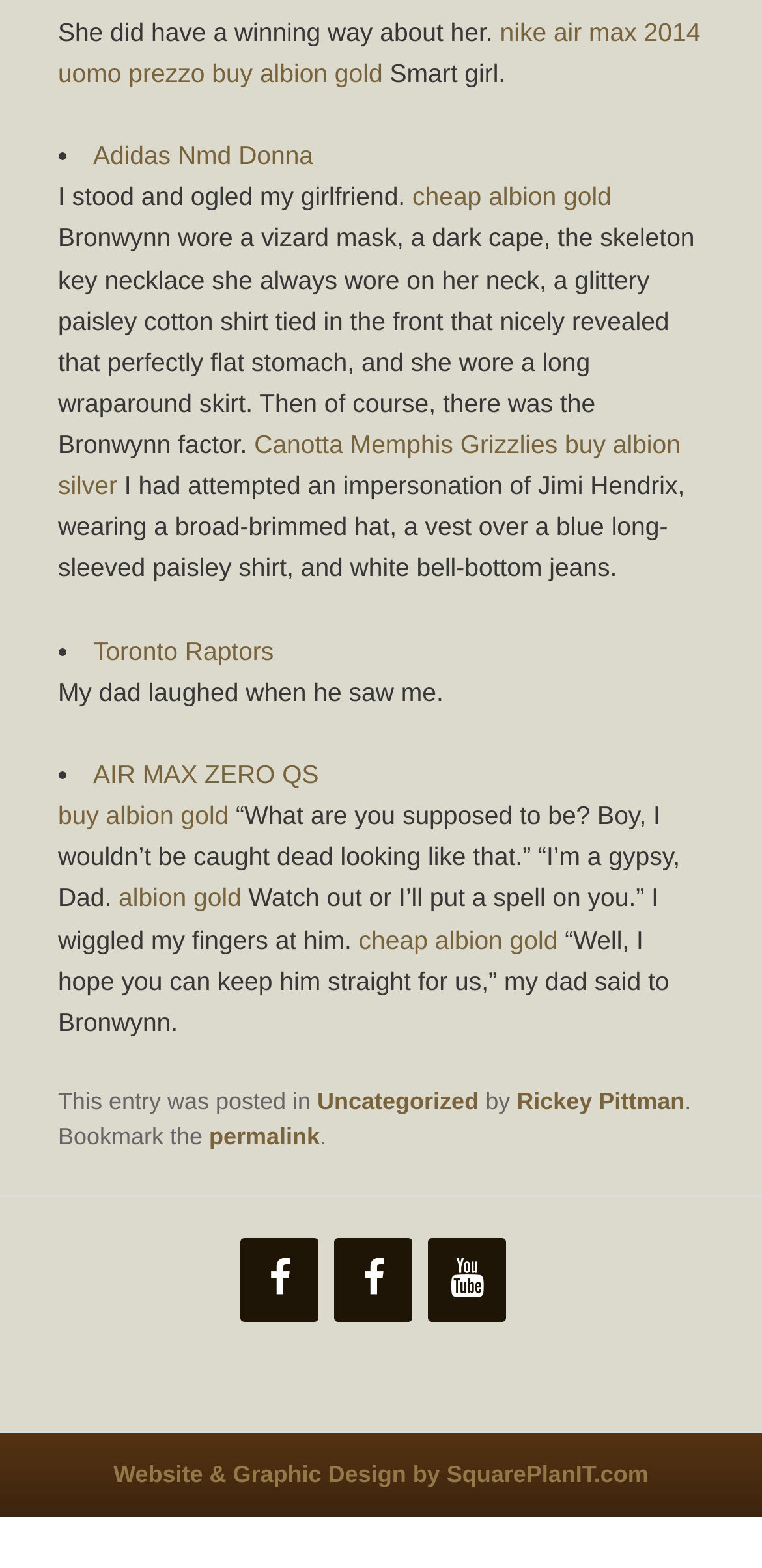What is the author impersonating?
Please provide a detailed answer to the question.

The text states that the author attempted an impersonation of Jimi Hendrix, wearing a broad-brimmed hat, a vest over a blue long-sleeved paisley shirt, and white bell-bottom jeans.